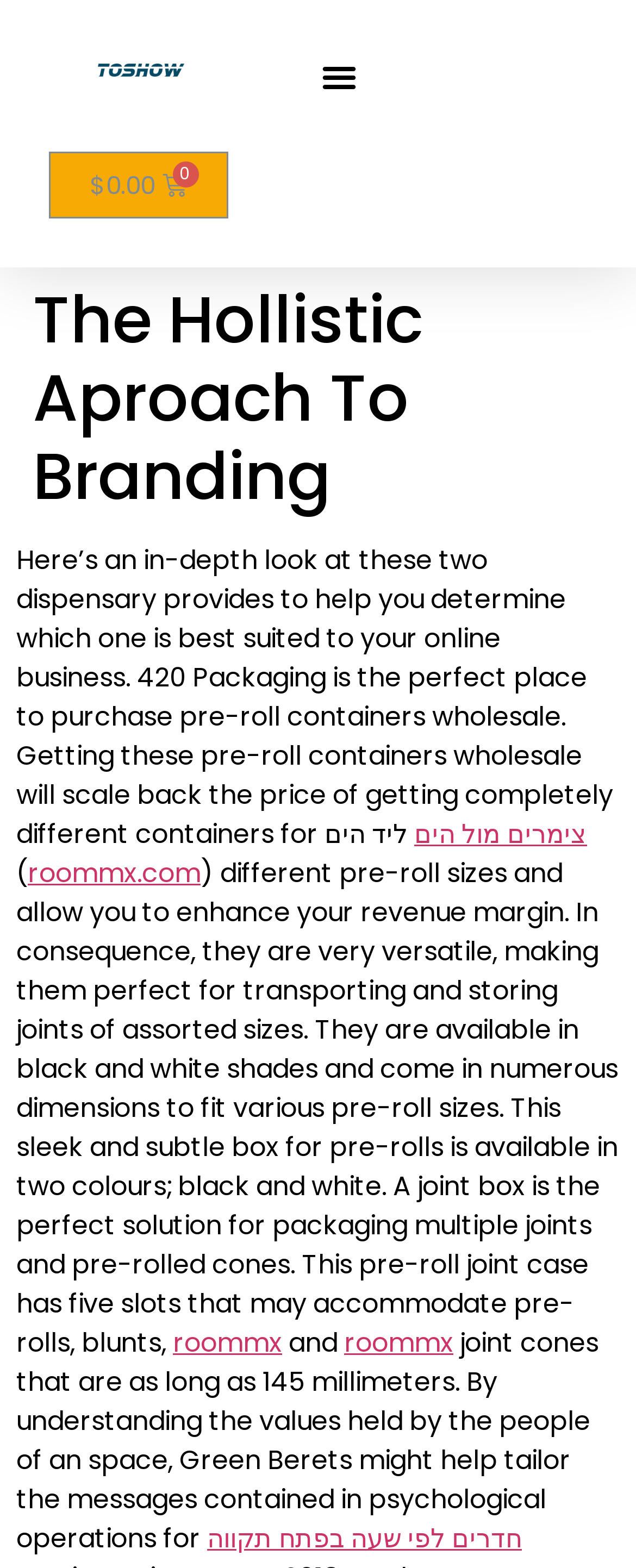Give a detailed account of the webpage's layout and content.

The webpage appears to be an article or blog post discussing the benefits of using 420 Packaging for online businesses. At the top left of the page, there is a link with no text, followed by a "Menu Toggle" button. To the right of these elements, there is a link displaying the cart total, "$0.00 0".

Below these top elements, there is a header section with a heading that reads "The Hollistic Aproach To Branding". This header spans almost the entire width of the page.

The main content of the page is a lengthy article that discusses the advantages of using 420 Packaging for pre-roll containers. The text is divided into several paragraphs, with links to external websites scattered throughout. The article explains how using 420 Packaging can help reduce costs and increase revenue margins.

Throughout the article, there are several links to external websites, including "צימרים מול הים" and "roommx.com". There are also internal links, such as "חדרים לפי שעה בפתח תקווה", which may lead to other pages on the same website.

The article is quite lengthy, with the text continuing until the bottom of the page. There are no images on the page, and the design is focused on presenting the text in a clear and readable format.